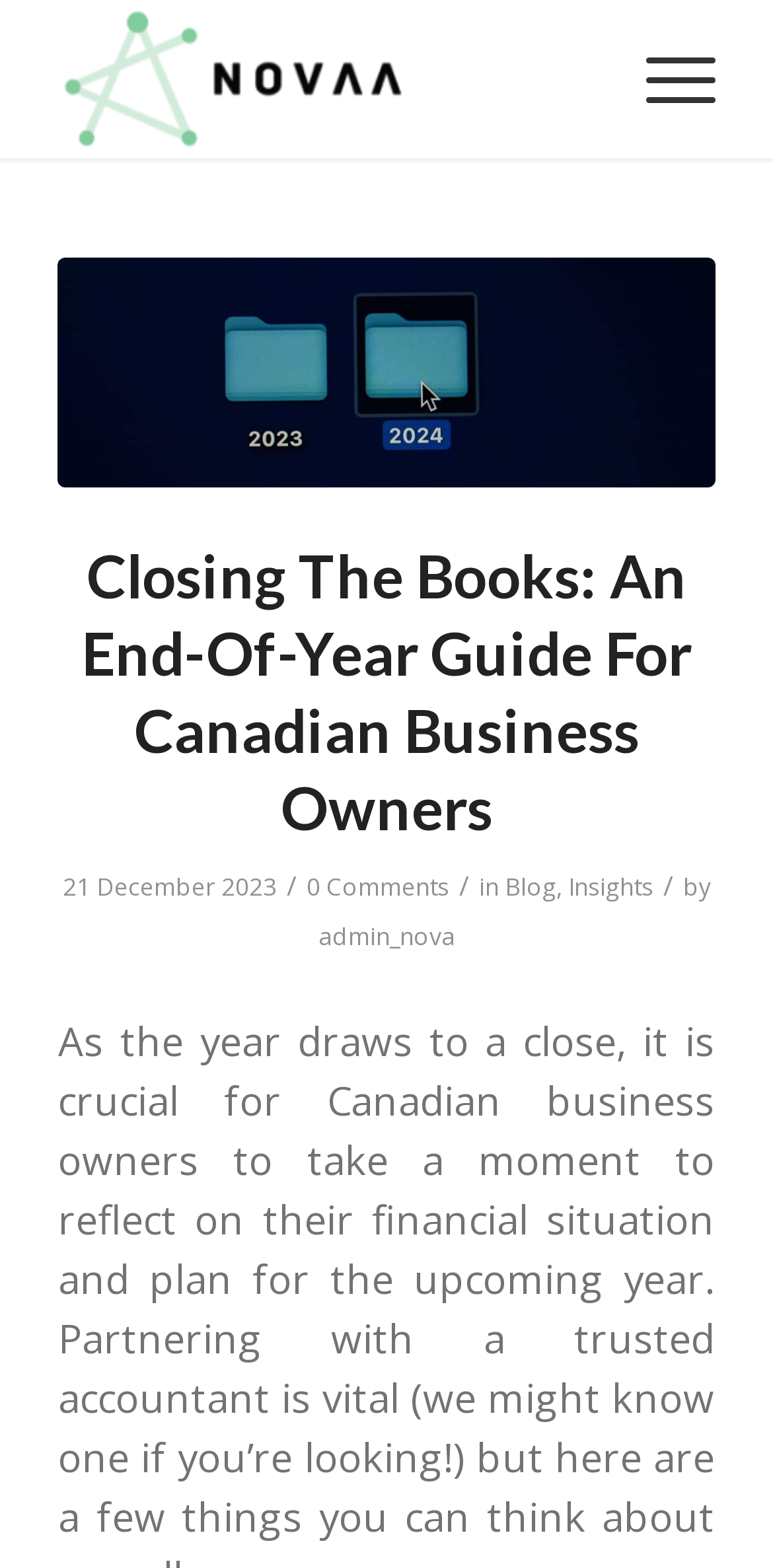How many comments does the article have?
Please utilize the information in the image to give a detailed response to the question.

The number of comments can be found below the main heading. The link '0 Comments' indicates that the article has no comments.